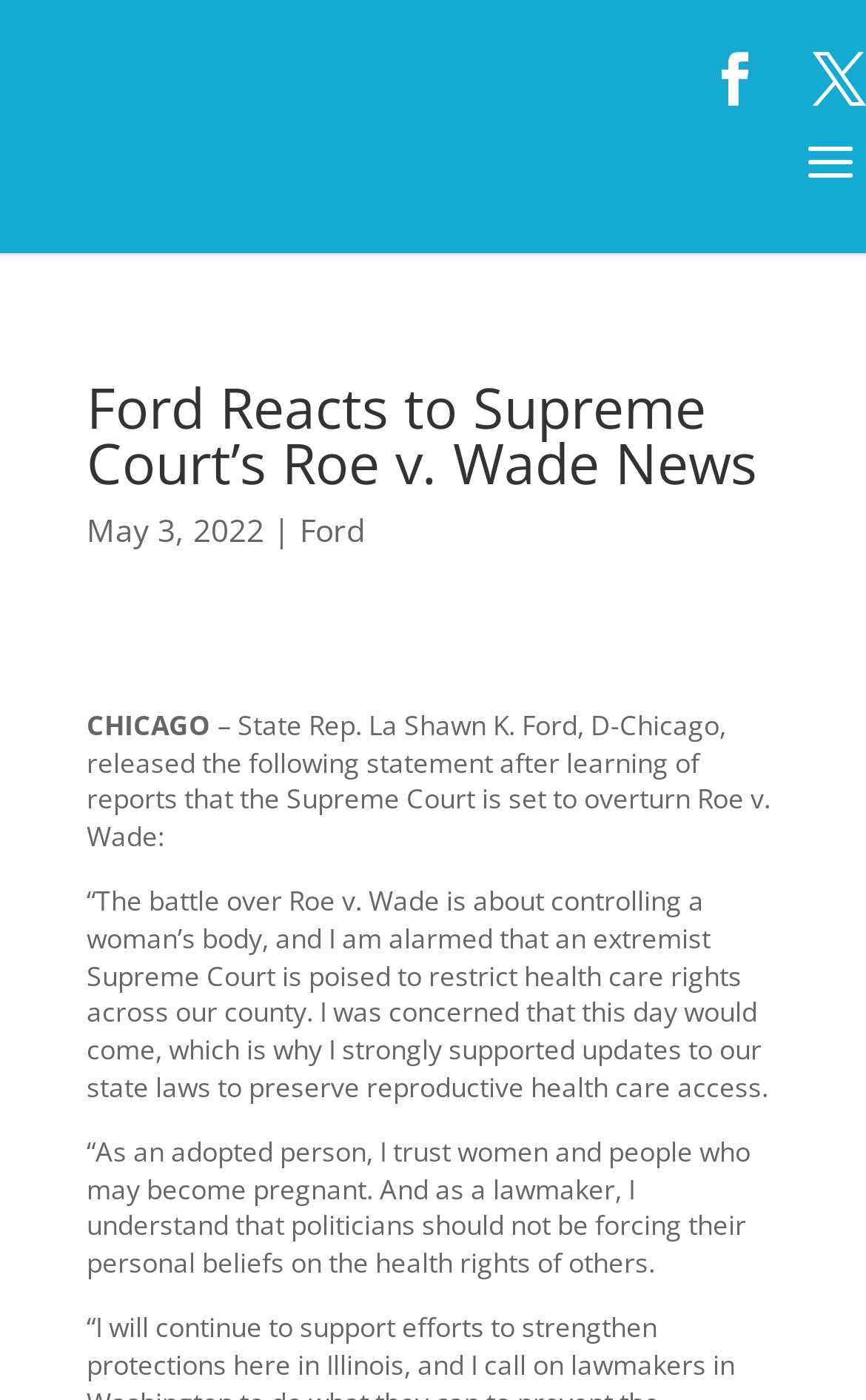Can you give a detailed response to the following question using the information from the image? What is the topic of La Shawn K. Ford's statement?

Based on the article, La Shawn K. Ford released a statement about the Supreme Court's decision on Roe v. Wade, indicating that the topic of his statement is the Roe v. Wade case.